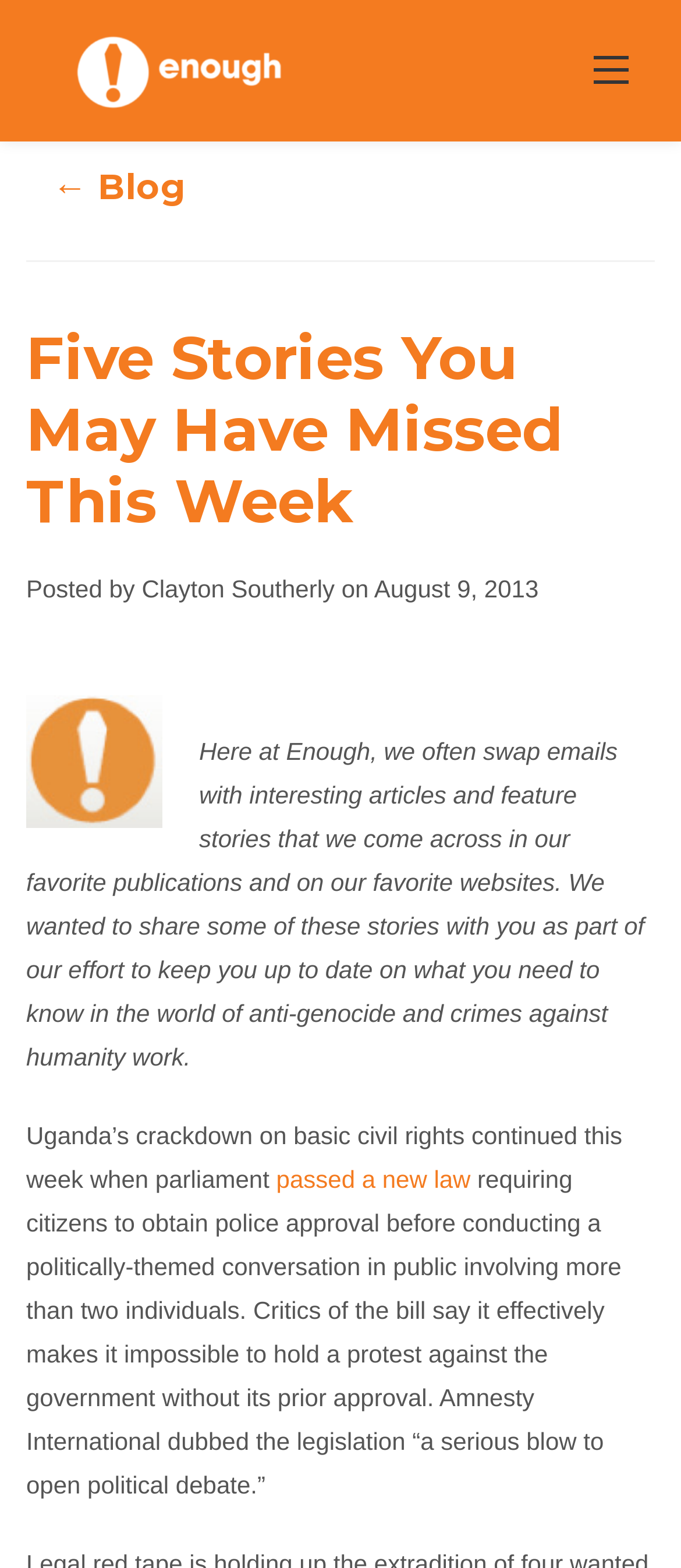Answer in one word or a short phrase: 
How many individuals are required to obtain police approval for a public conversation?

more than two